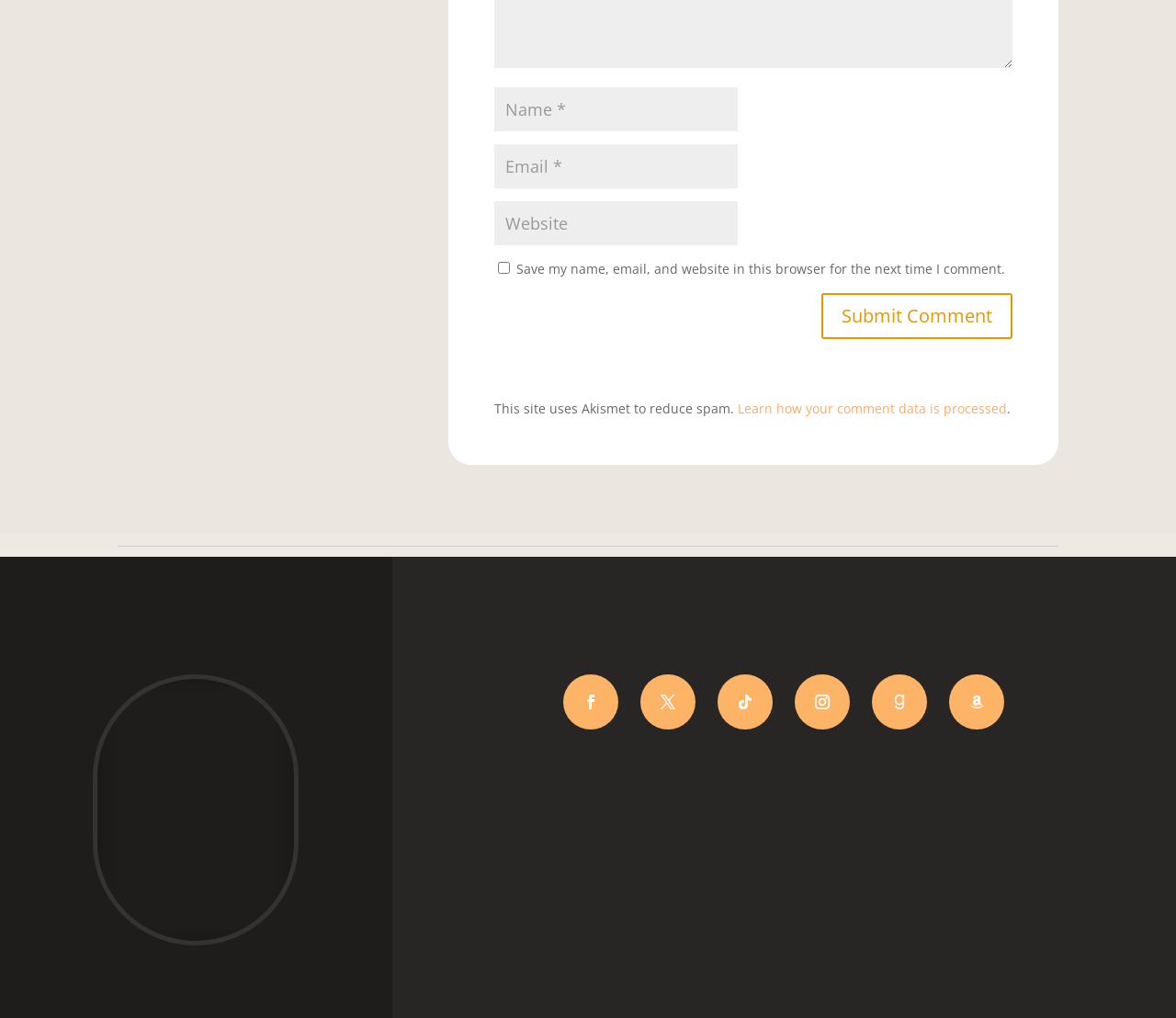How many social media links are there?
Refer to the image and provide a concise answer in one word or phrase.

6